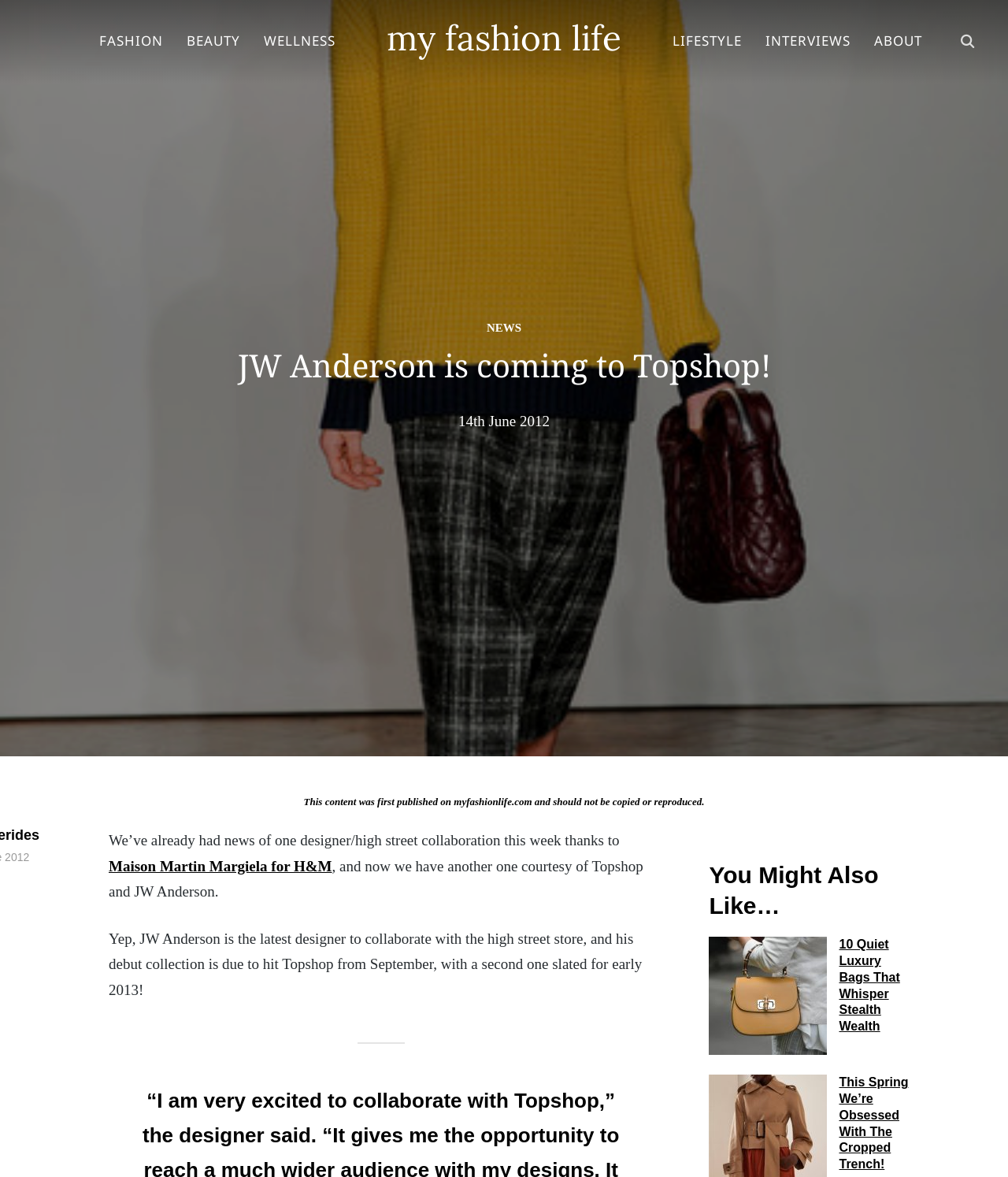Locate the bounding box coordinates of the area where you should click to accomplish the instruction: "Explore This Spring We’re Obsessed With The Cropped Trench!".

[0.832, 0.914, 0.901, 0.995]